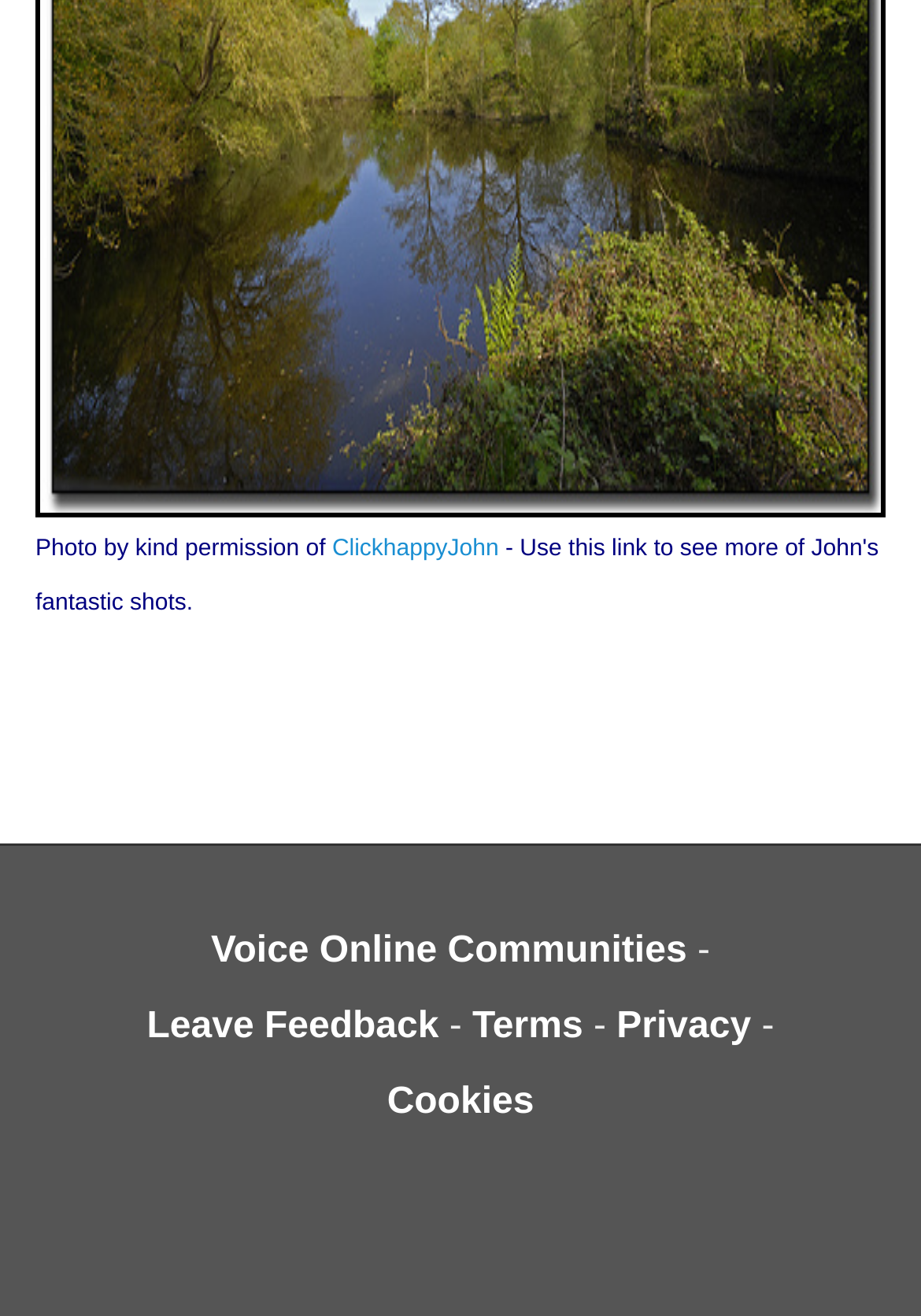What is the purpose of the 'Leave Feedback' link?
Provide an in-depth answer to the question, covering all aspects.

The 'Leave Feedback' link is likely to allow users to provide their feedback or suggestions about the website, which can help the website owners to improve their services or content.